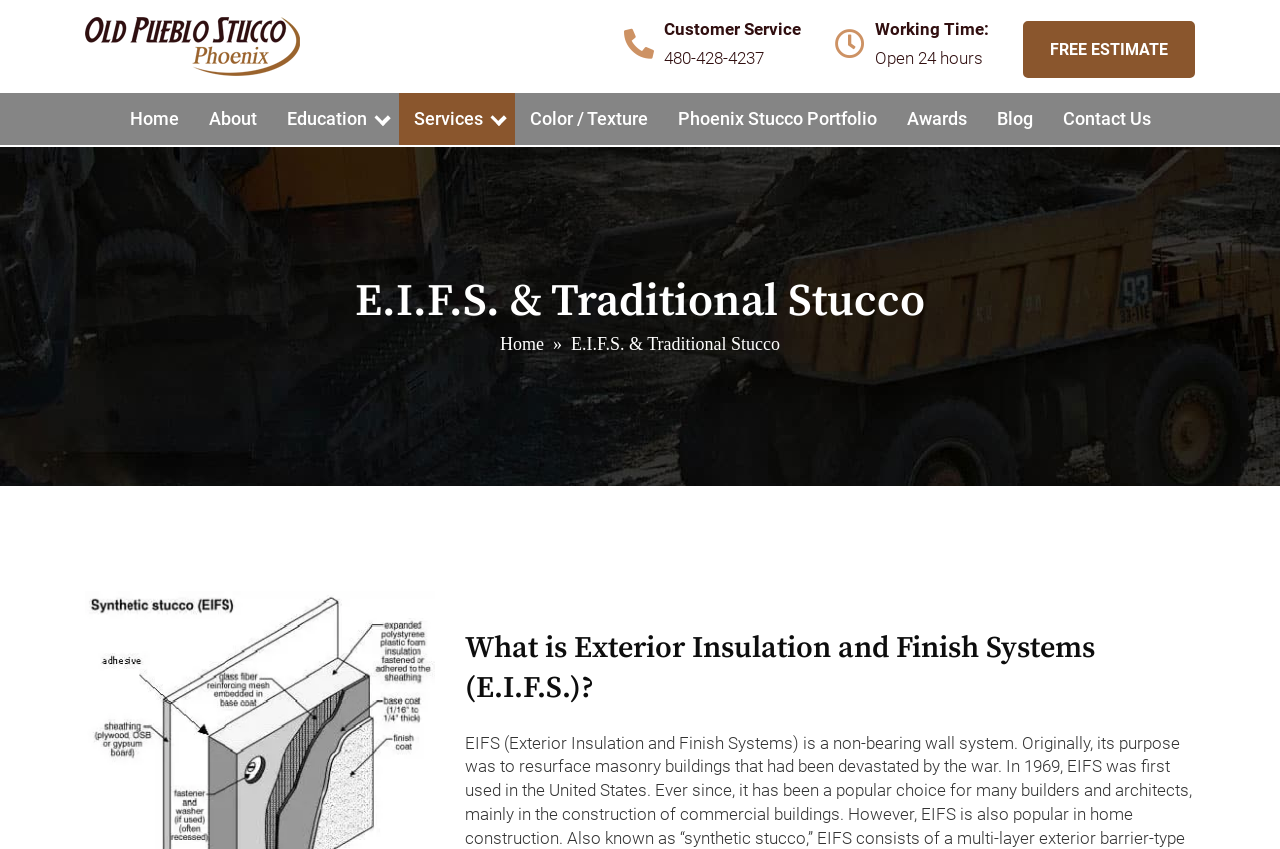Respond to the following query with just one word or a short phrase: 
What is the company name?

Old Pueblo Stucco